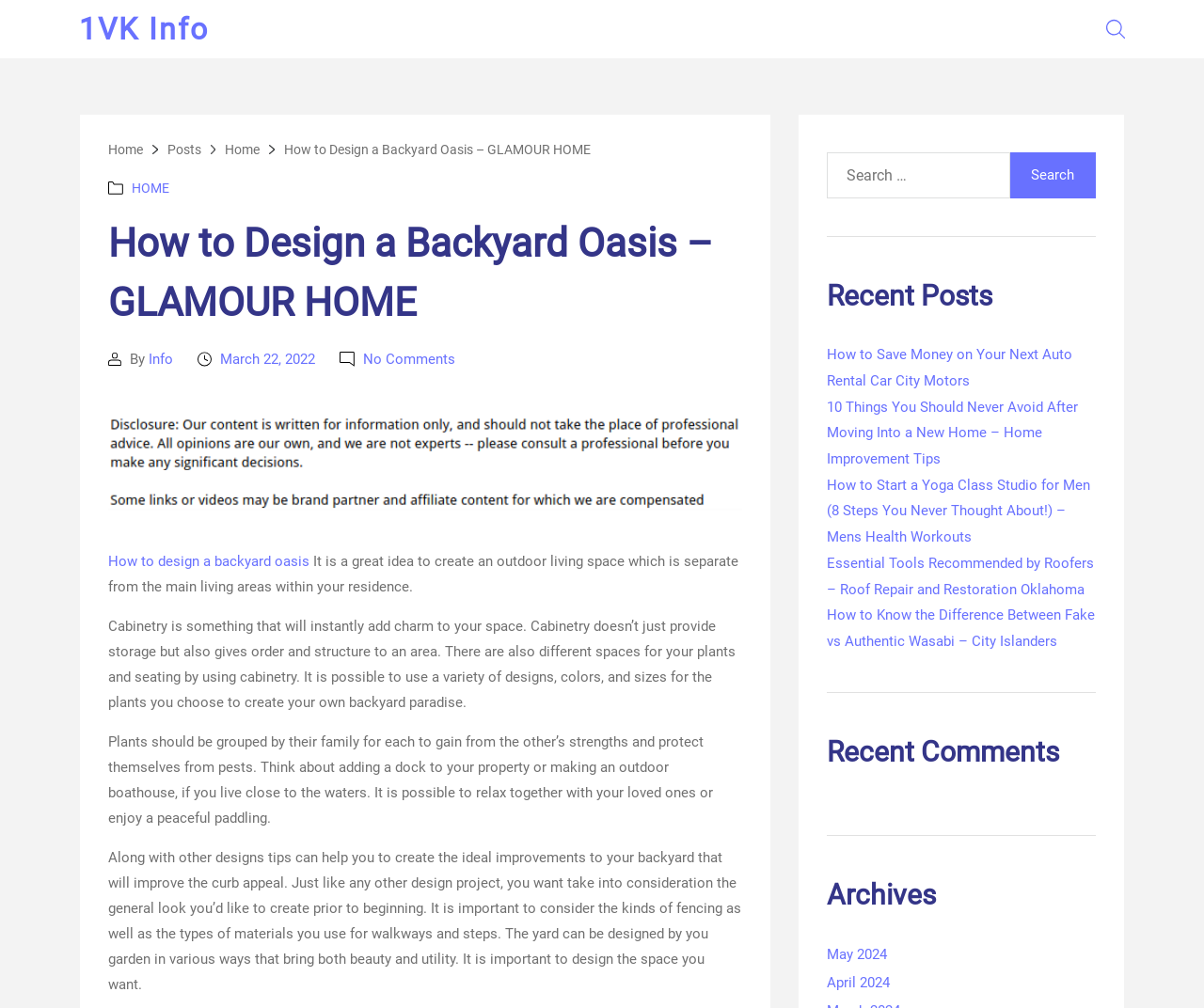Please locate the bounding box coordinates of the region I need to click to follow this instruction: "Go to the 'Home' page".

[0.09, 0.141, 0.119, 0.156]